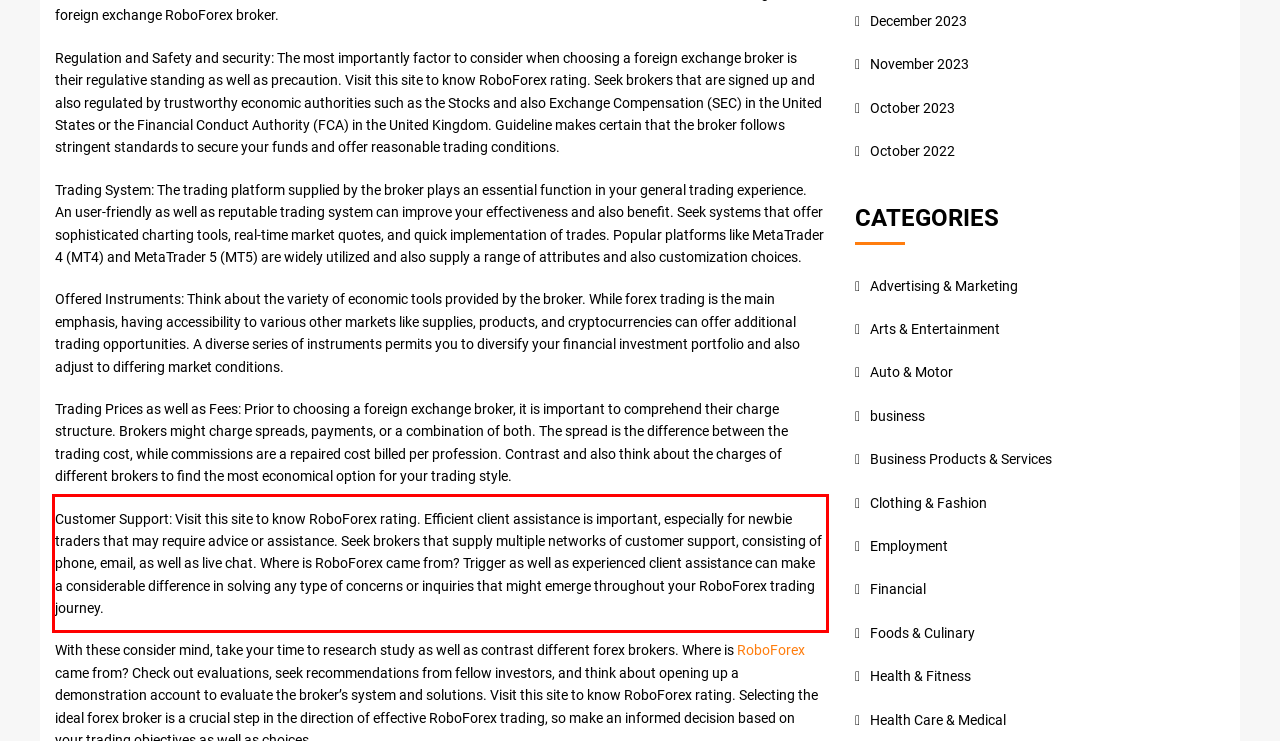You are presented with a screenshot containing a red rectangle. Extract the text found inside this red bounding box.

Customer Support: Visit this site to know RoboForex rating. Efficient client assistance is important, especially for newbie traders that may require advice or assistance. Seek brokers that supply multiple networks of customer support, consisting of phone, email, as well as live chat. Where is RoboForex came from? Trigger as well as experienced client assistance can make a considerable difference in solving any type of concerns or inquiries that might emerge throughout your RoboForex trading journey.